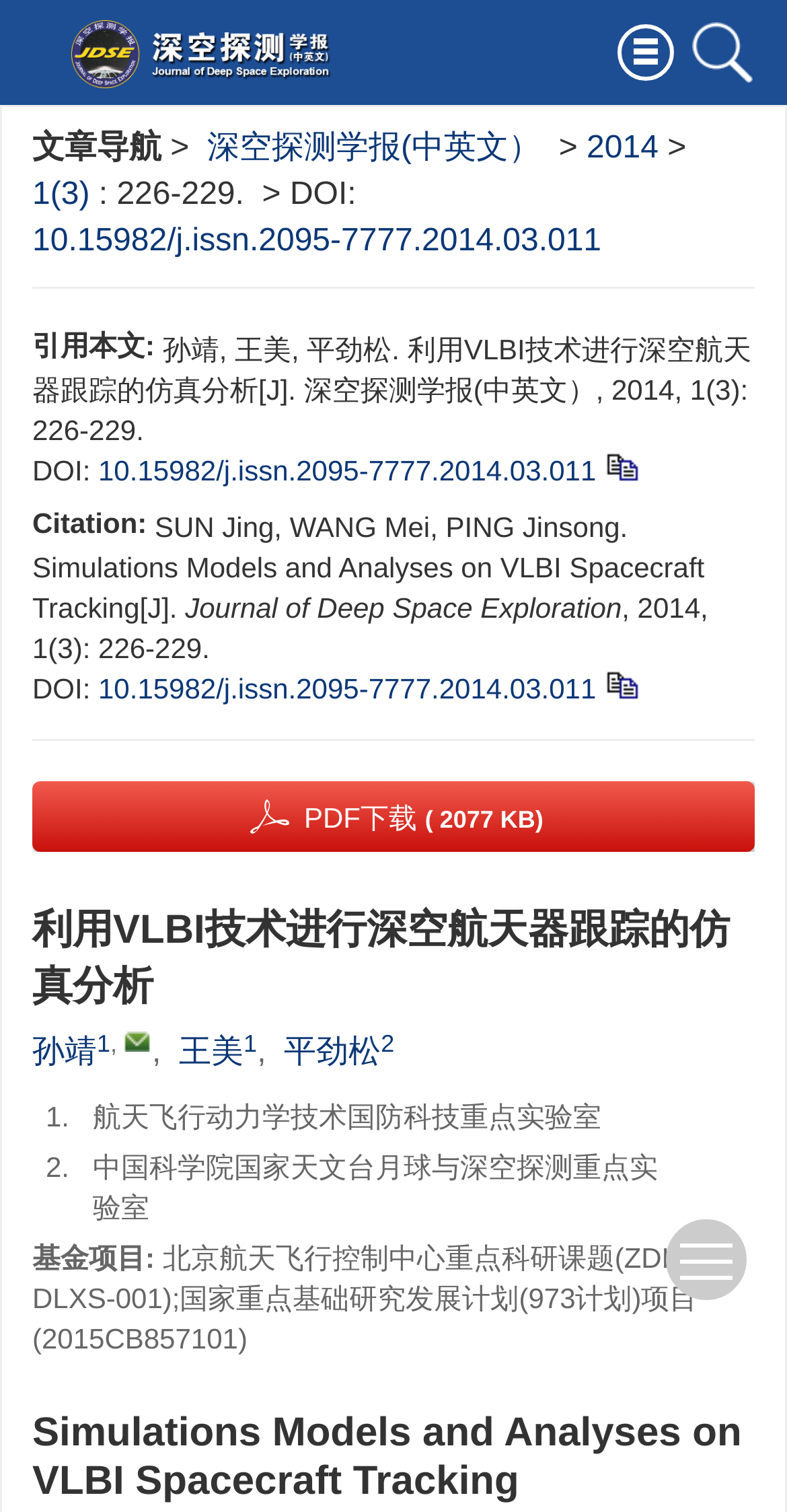Bounding box coordinates are specified in the format (top-left x, top-left y, bottom-right x, bottom-right y). All values are floating point numbers bounded between 0 and 1. Please provide the bounding box coordinate of the region this sentence describes: summarizing David Reiter’s recent article

None